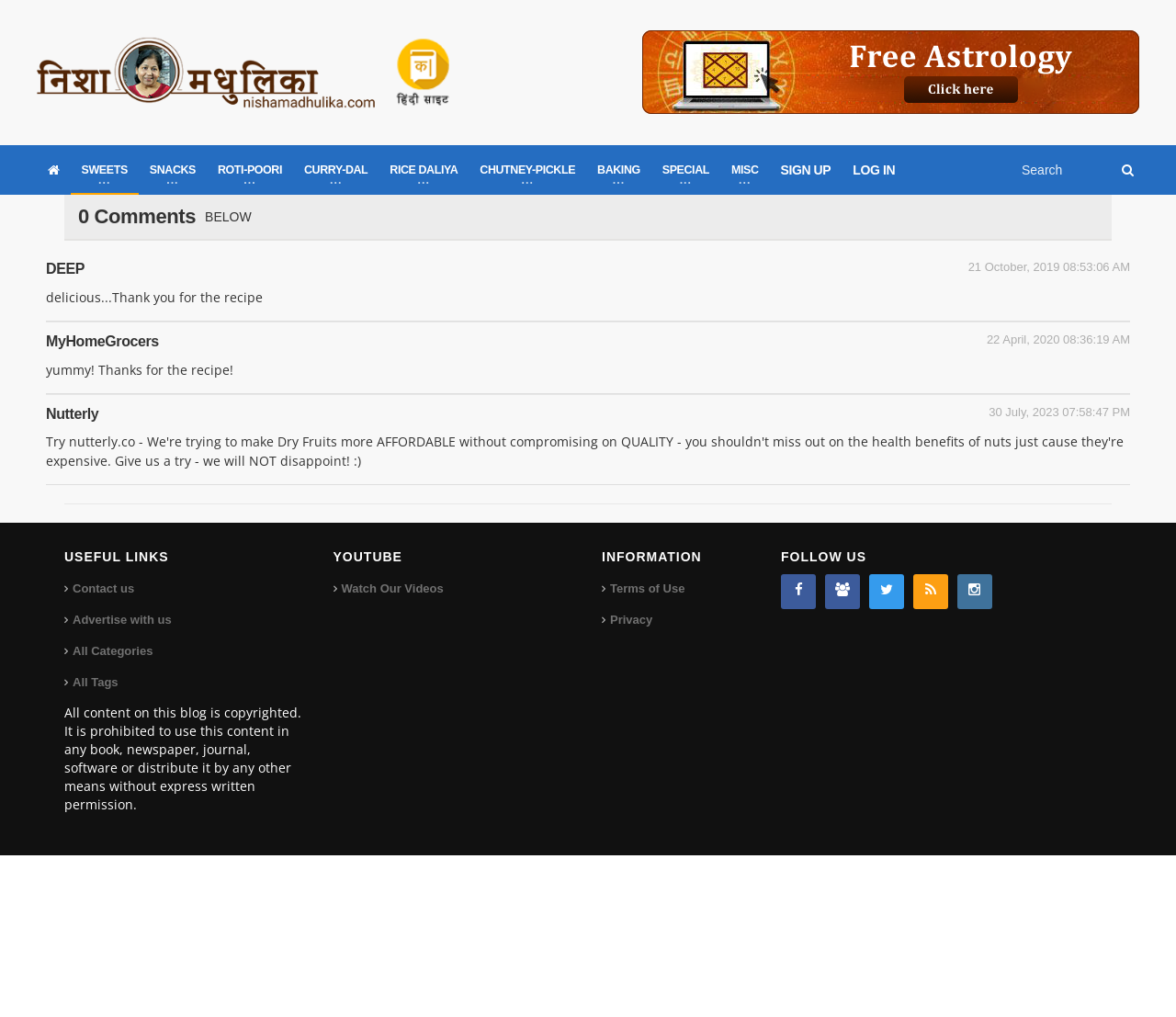Determine the bounding box coordinates of the UI element described by: "Windows".

None